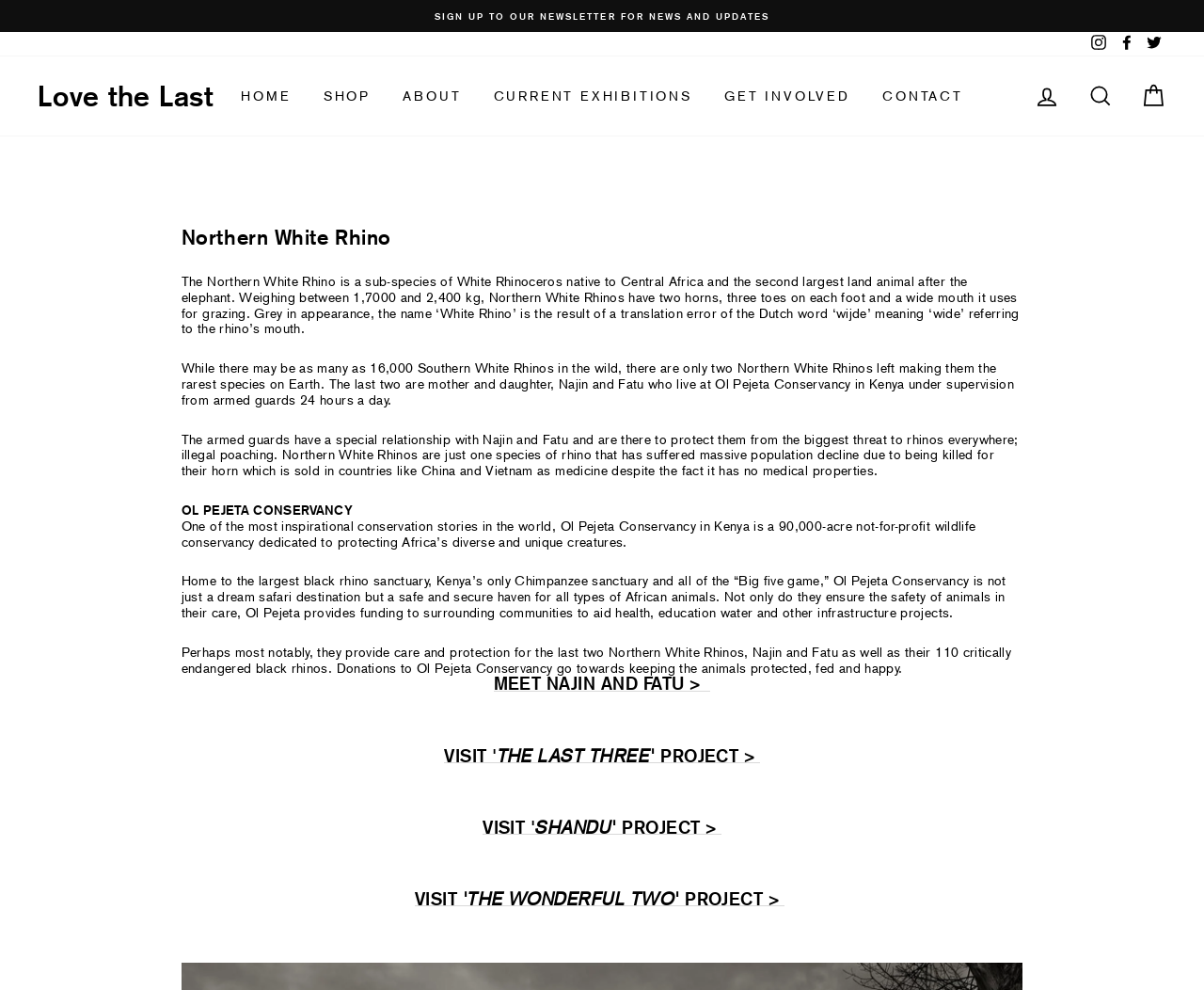Please identify the bounding box coordinates for the region that you need to click to follow this instruction: "Go to the home page".

[0.188, 0.082, 0.253, 0.112]